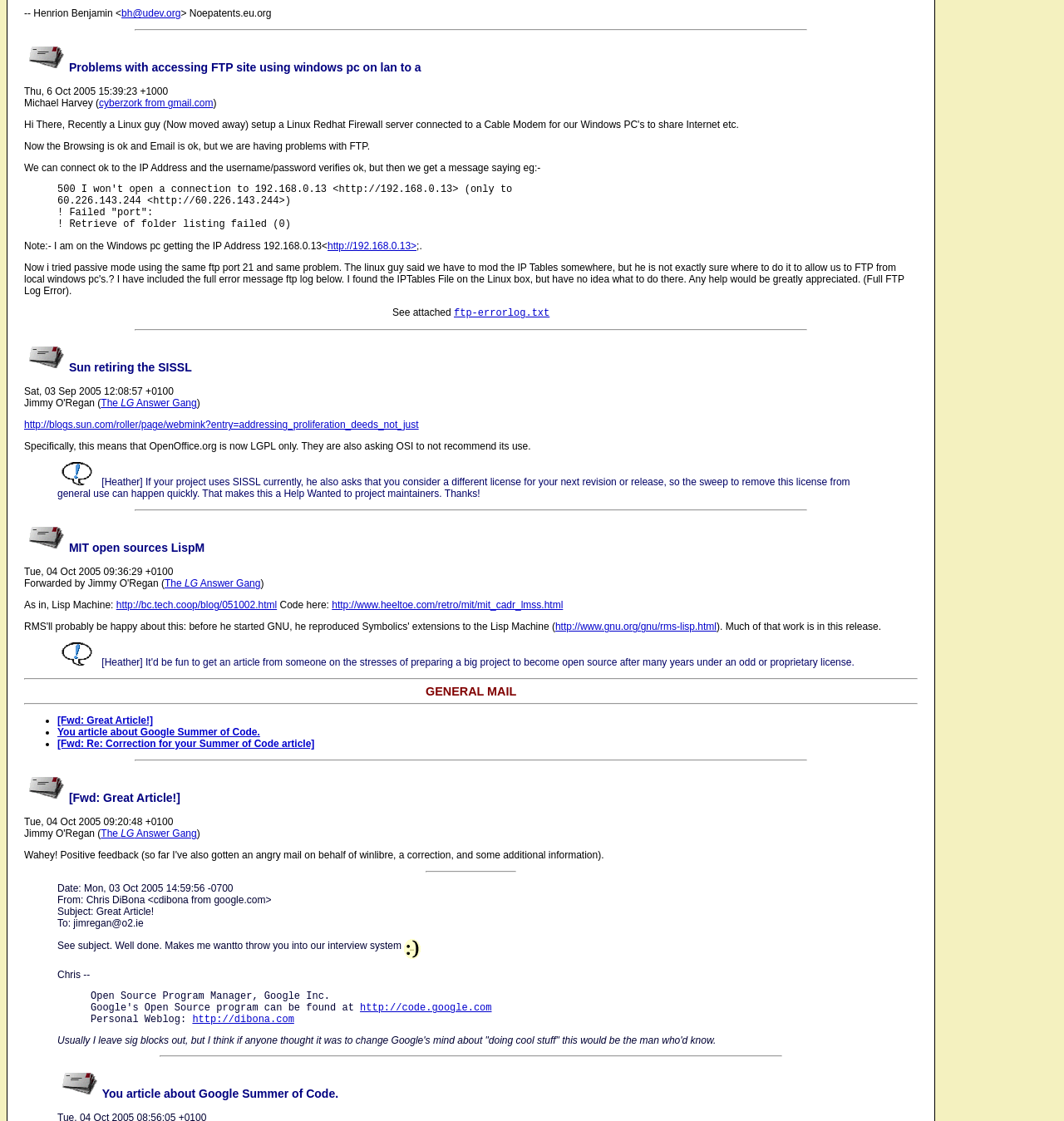Kindly determine the bounding box coordinates for the area that needs to be clicked to execute this instruction: "View the attached file ftp-errorlog.txt".

[0.427, 0.275, 0.517, 0.285]